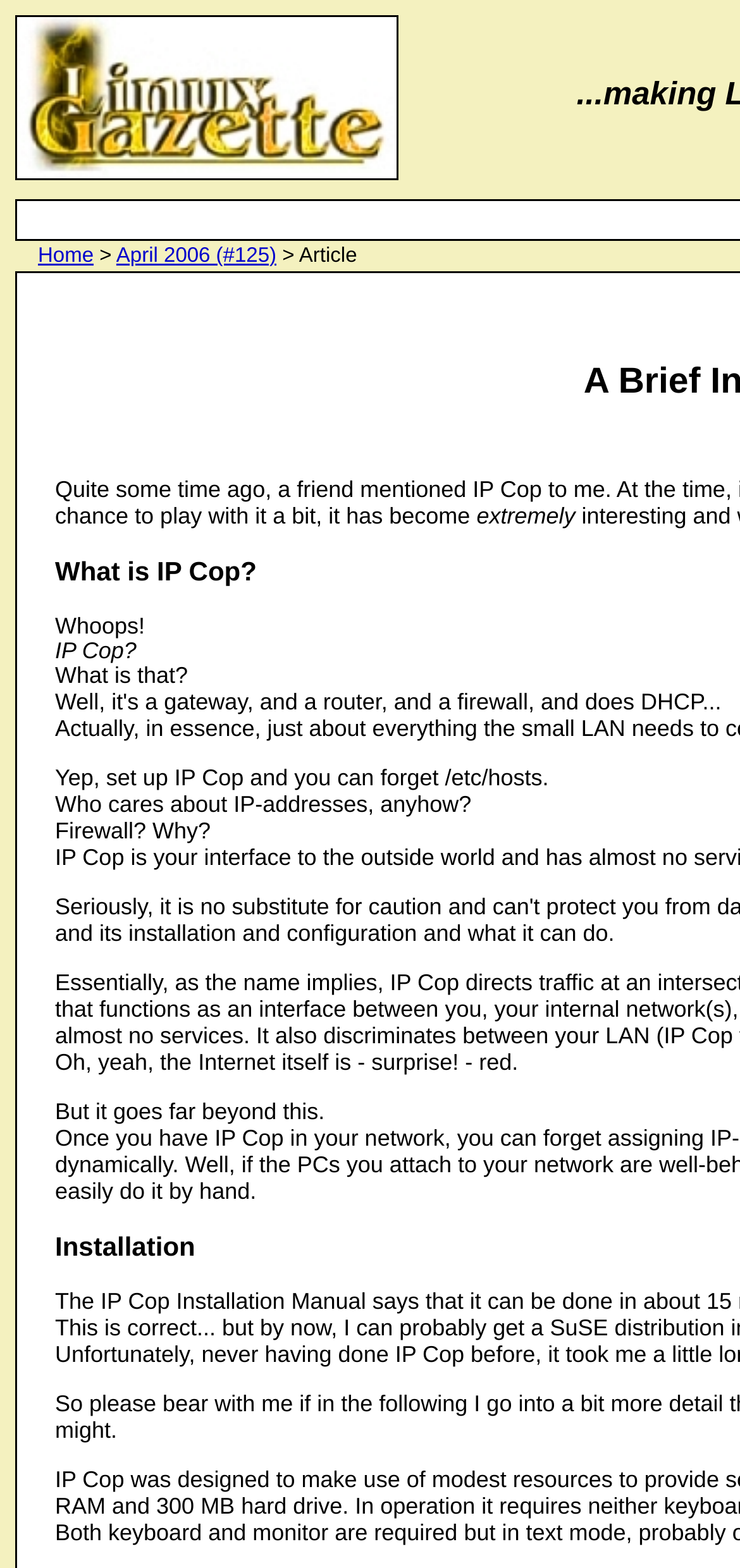Respond to the following query with just one word or a short phrase: 
What is the author's attitude towards IP addresses?

Careless